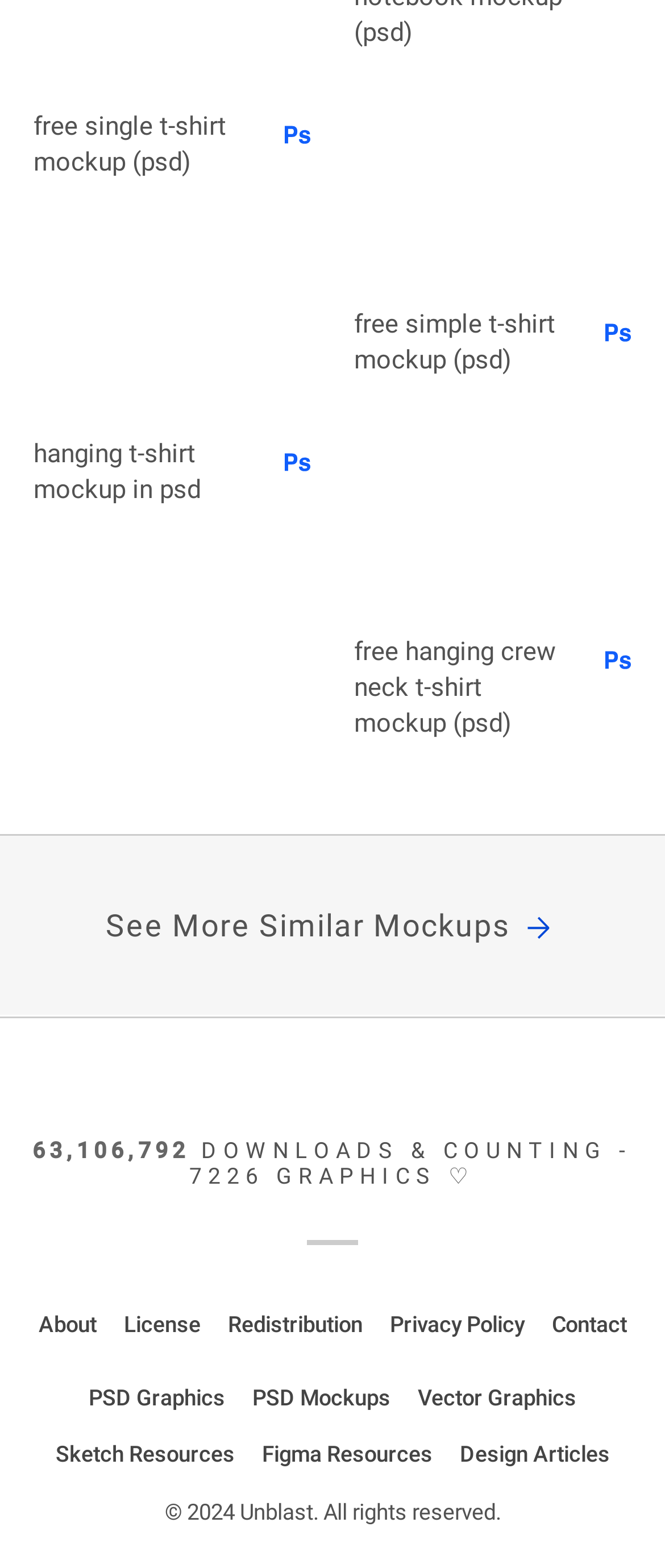Please determine the bounding box coordinates of the element's region to click in order to carry out the following instruction: "browse psd graphics". The coordinates should be four float numbers between 0 and 1, i.e., [left, top, right, bottom].

[0.133, 0.884, 0.338, 0.908]